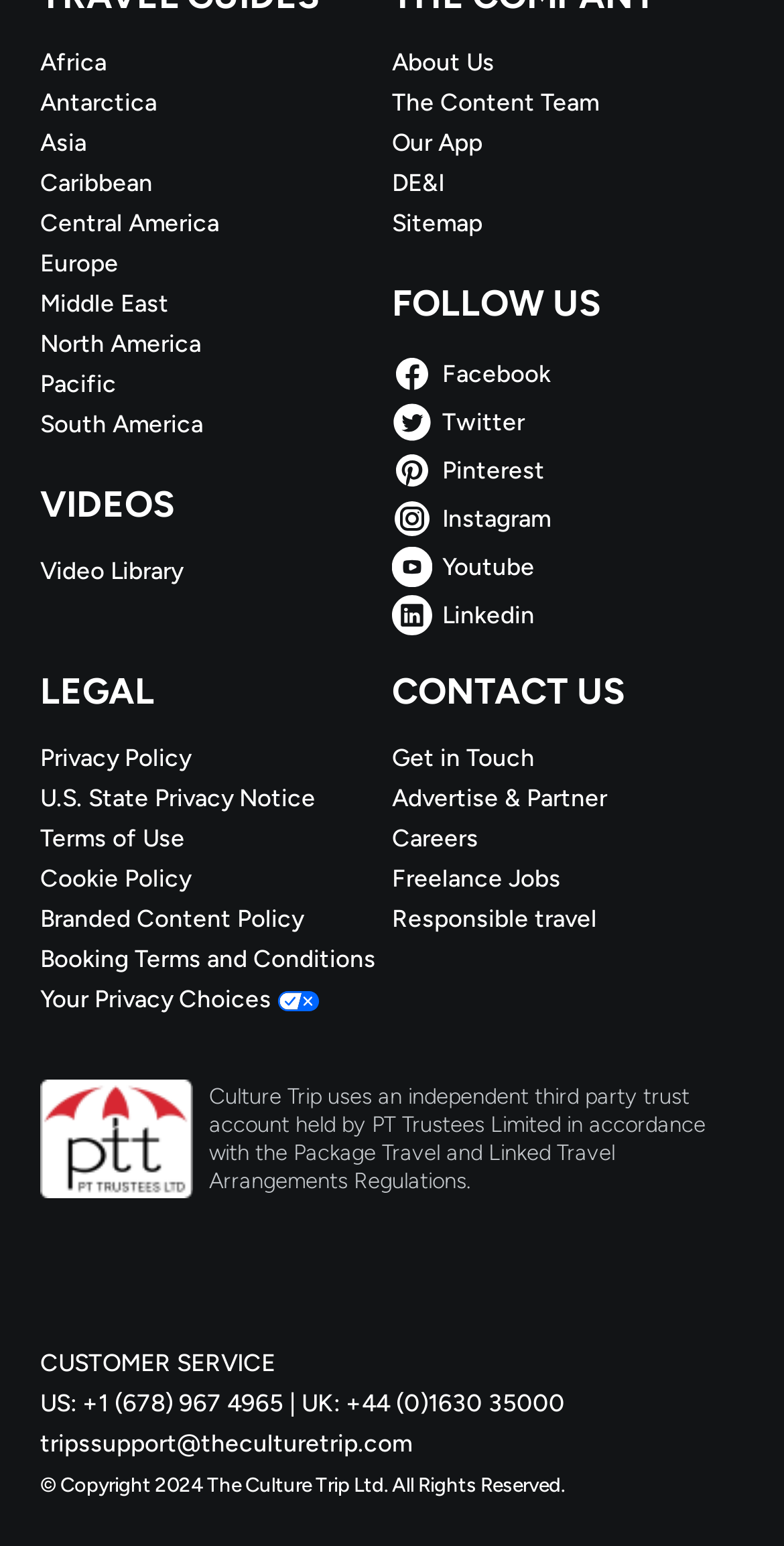What is the phone number for customer service in the US?
Answer the question based on the image using a single word or a brief phrase.

+1 (678) 967 4965